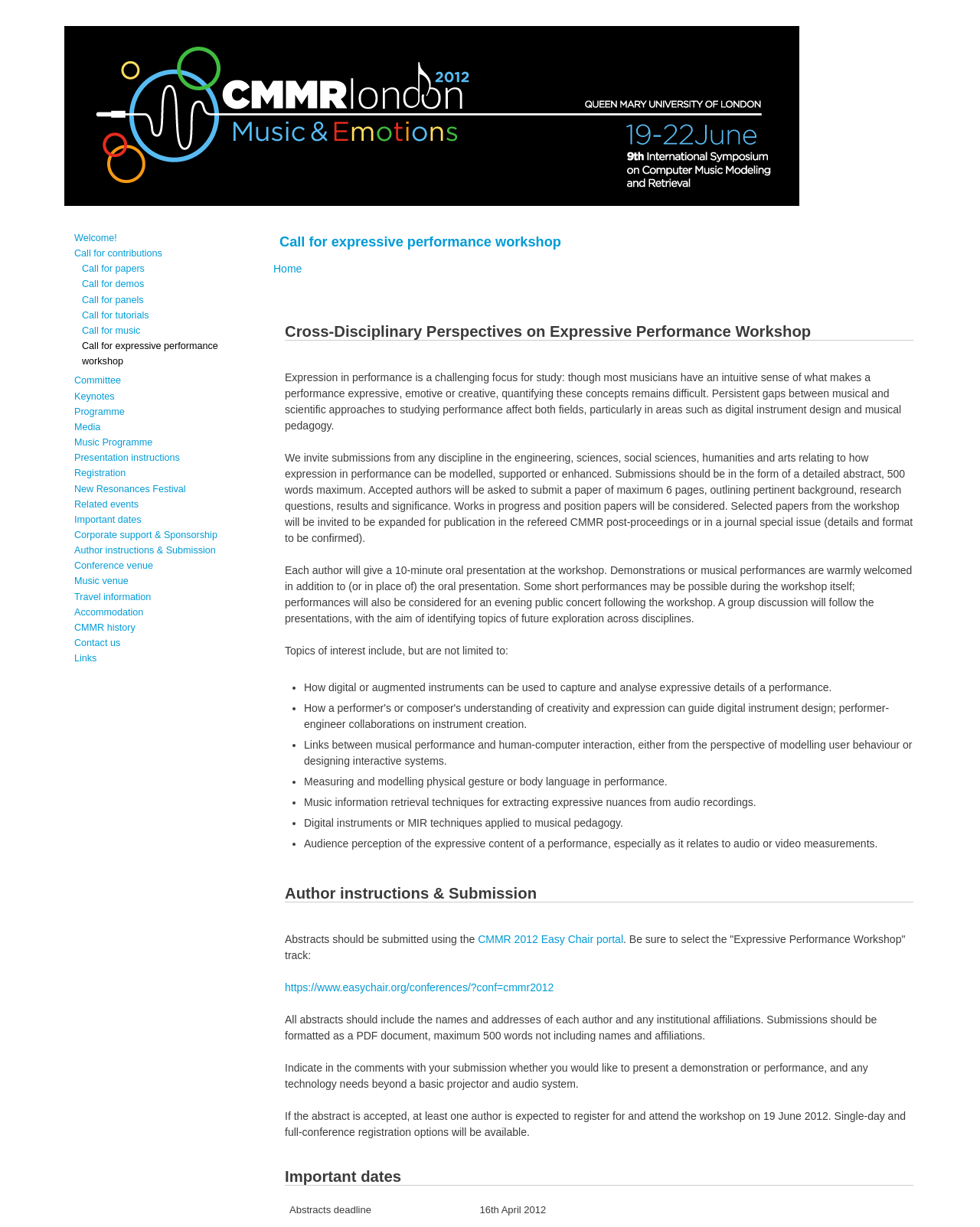Provide the bounding box coordinates of the area you need to click to execute the following instruction: "Check the 'Important dates' table".

[0.291, 0.953, 0.932, 0.967]